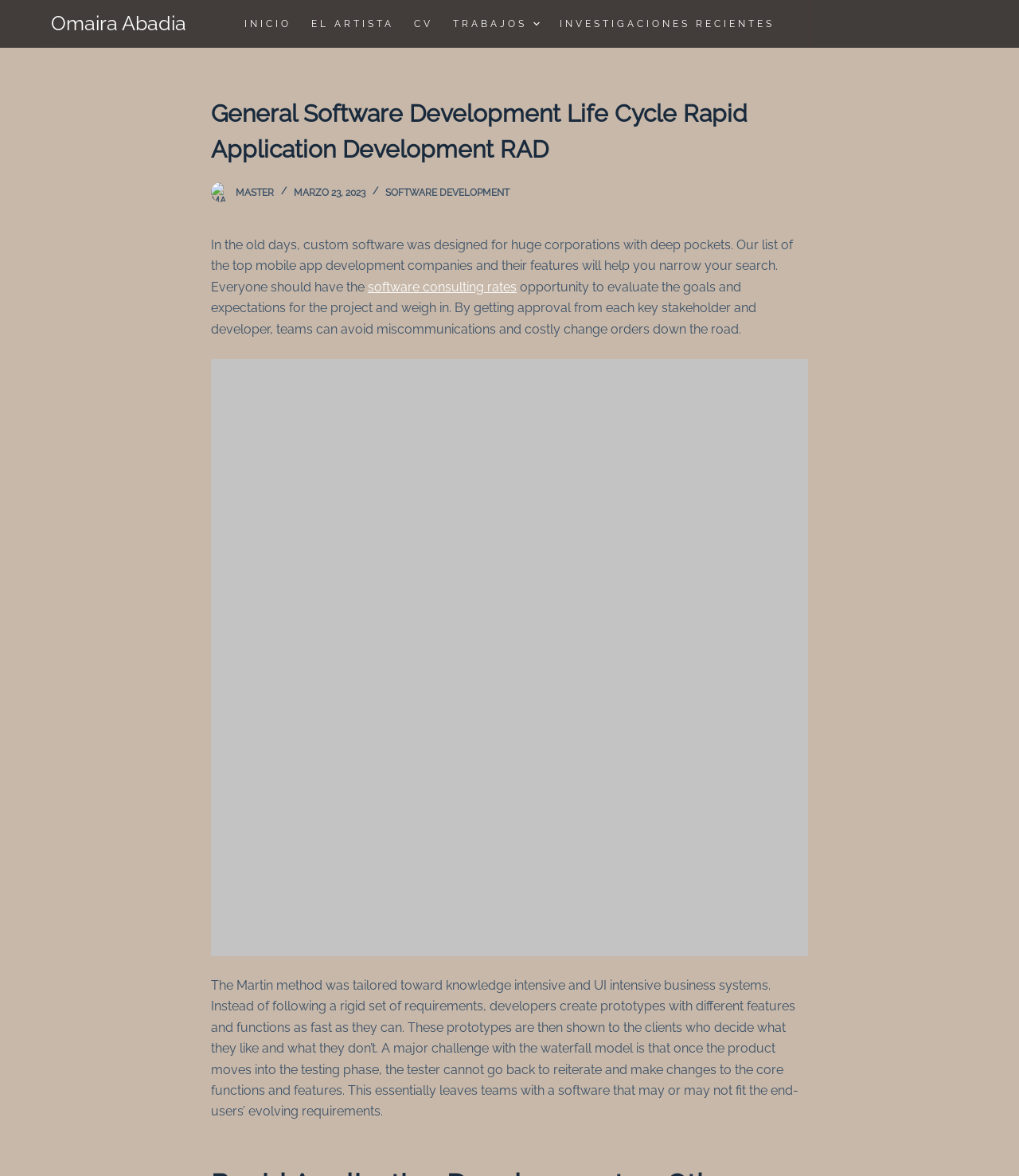Locate the bounding box coordinates of the element I should click to achieve the following instruction: "Follow the 'software consulting rates' link".

[0.361, 0.237, 0.507, 0.25]